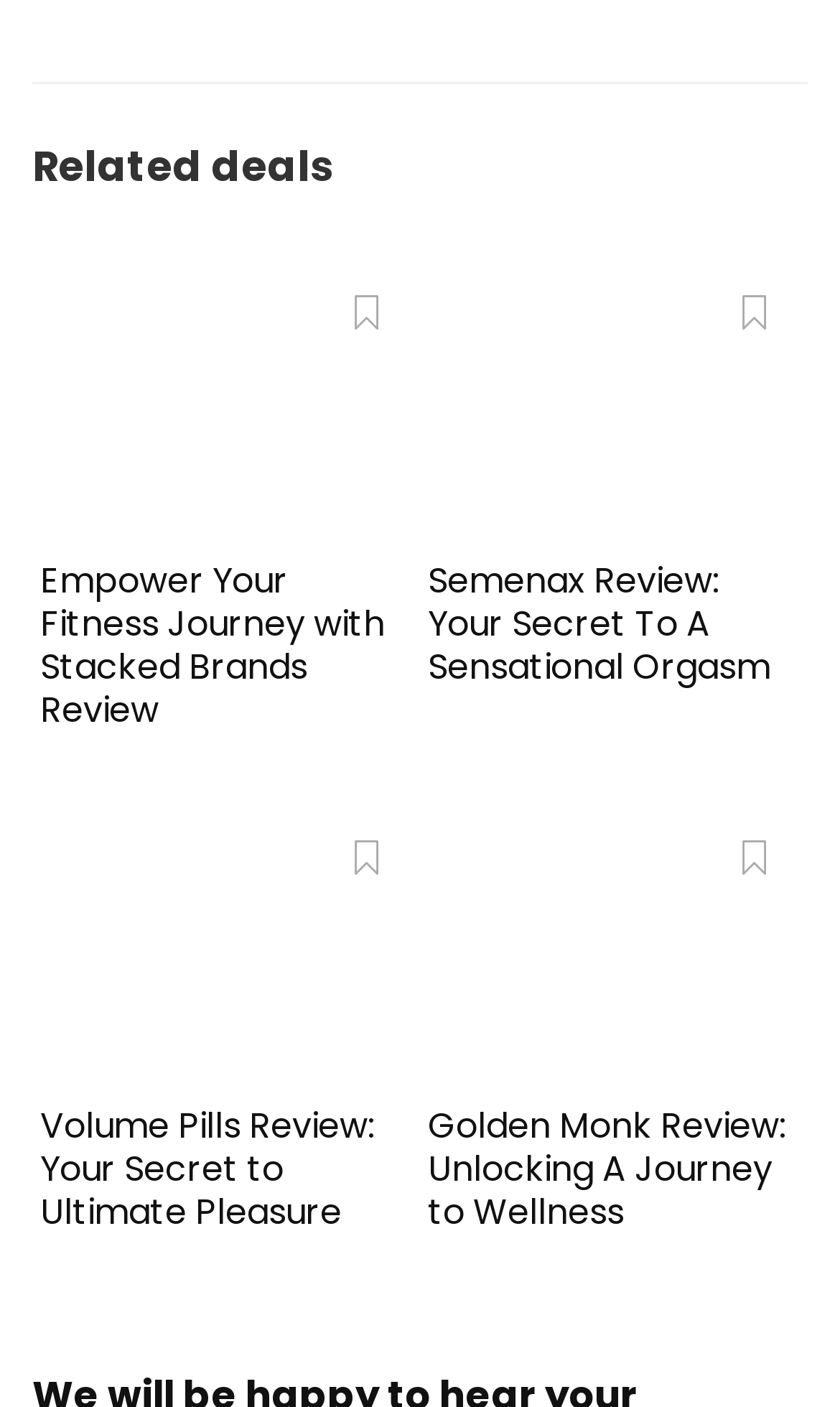Please locate the bounding box coordinates of the element that needs to be clicked to achieve the following instruction: "View Volume Pills Review: Your Secret to Ultimate Pleasure". The coordinates should be four float numbers between 0 and 1, i.e., [left, top, right, bottom].

[0.048, 0.783, 0.445, 0.879]